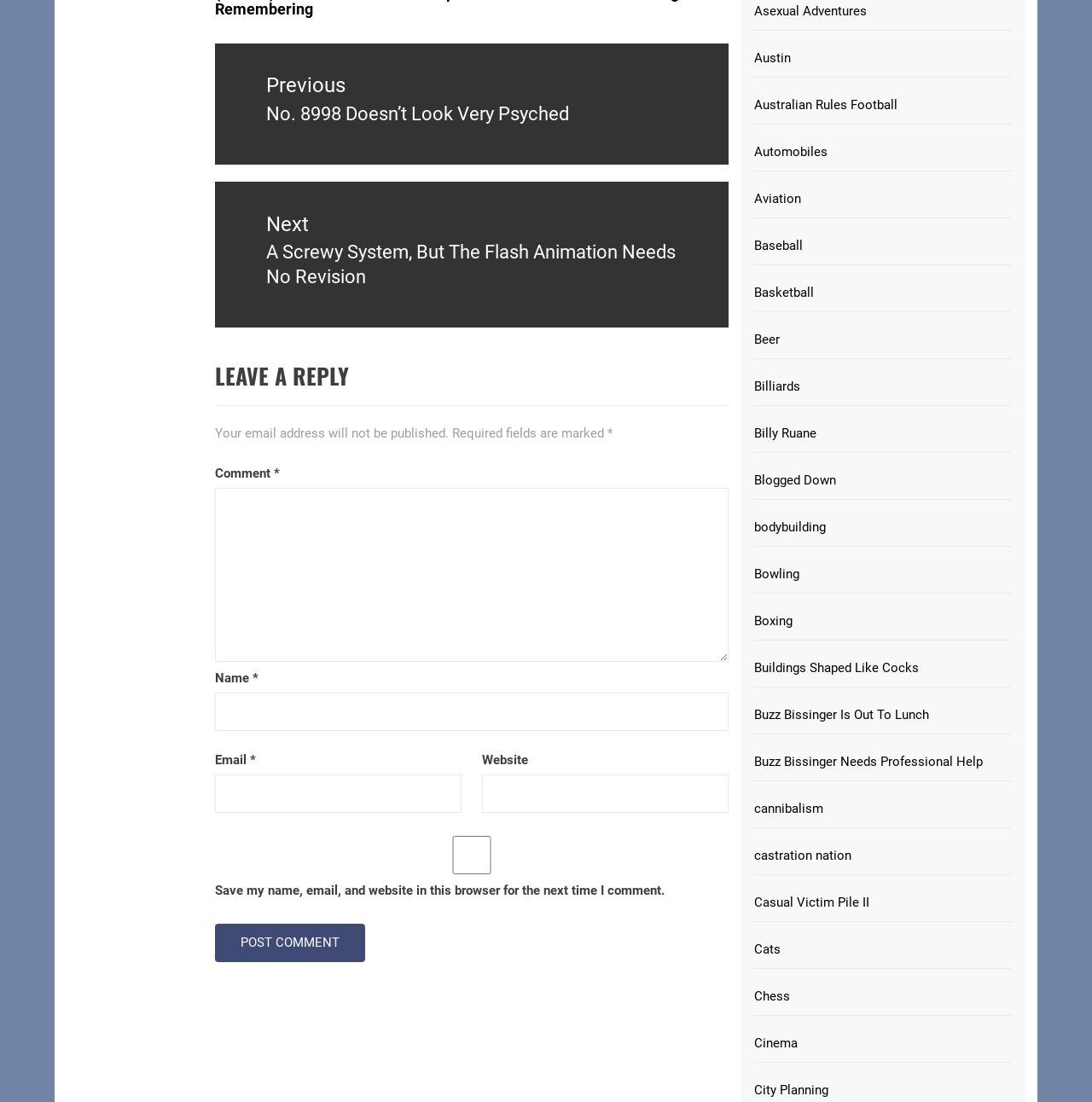What is the purpose of the 'Post navigation' links?
Based on the screenshot, provide your answer in one word or phrase.

To navigate between posts